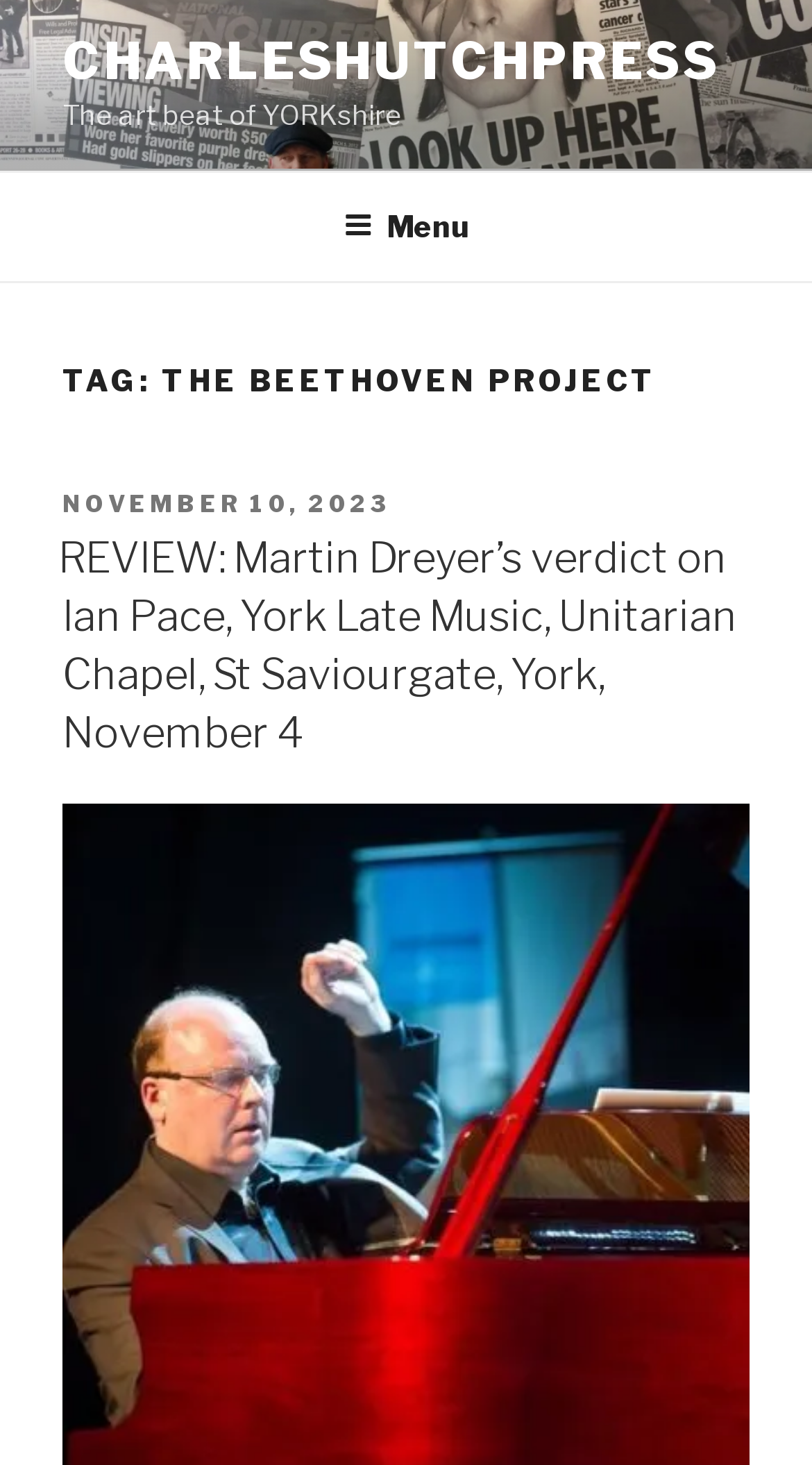Identify and provide the text of the main header on the webpage.

TAG: THE BEETHOVEN PROJECT